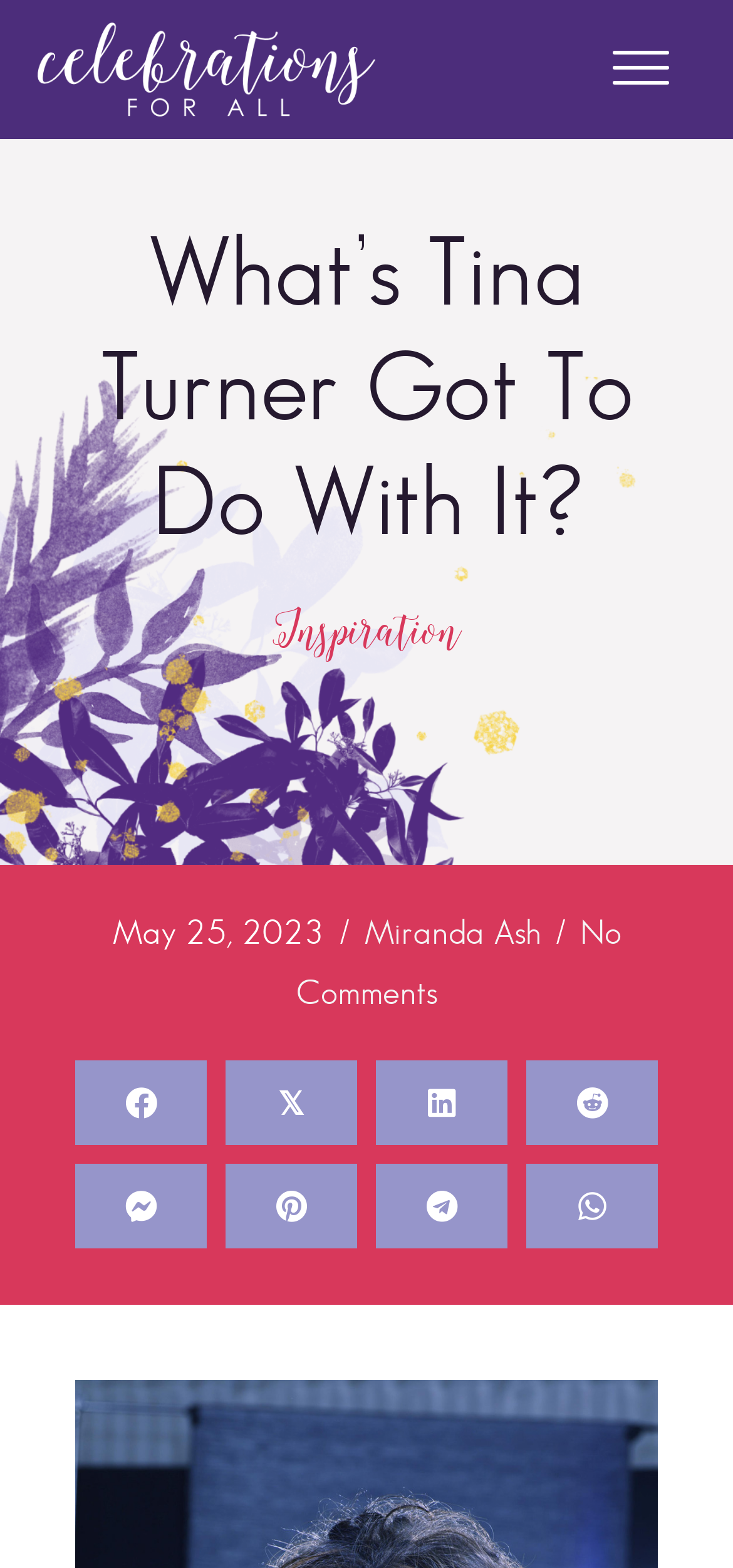Please identify the bounding box coordinates of the element that needs to be clicked to perform the following instruction: "Click the logo".

[0.051, 0.03, 0.513, 0.054]